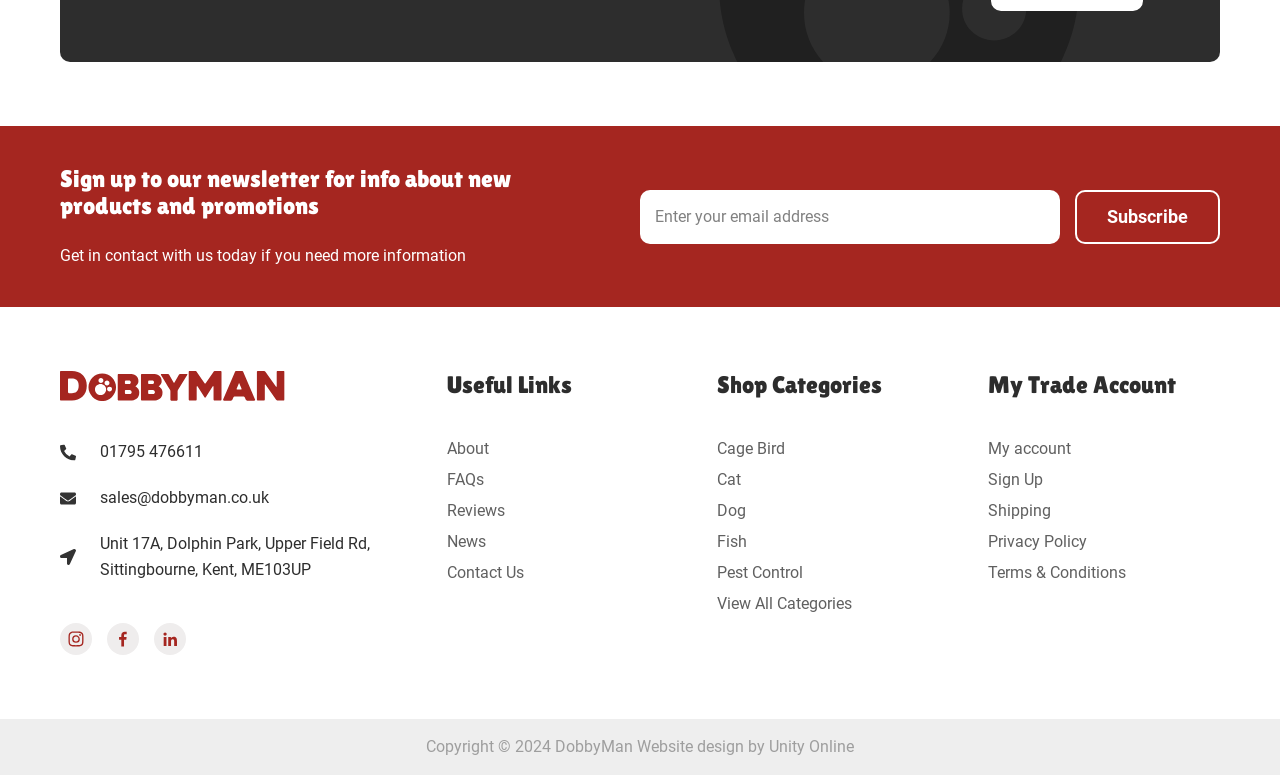Refer to the image and provide an in-depth answer to the question:
What is the address of the company?

I found the address by looking at the static text section, where I saw a text block with the address information.